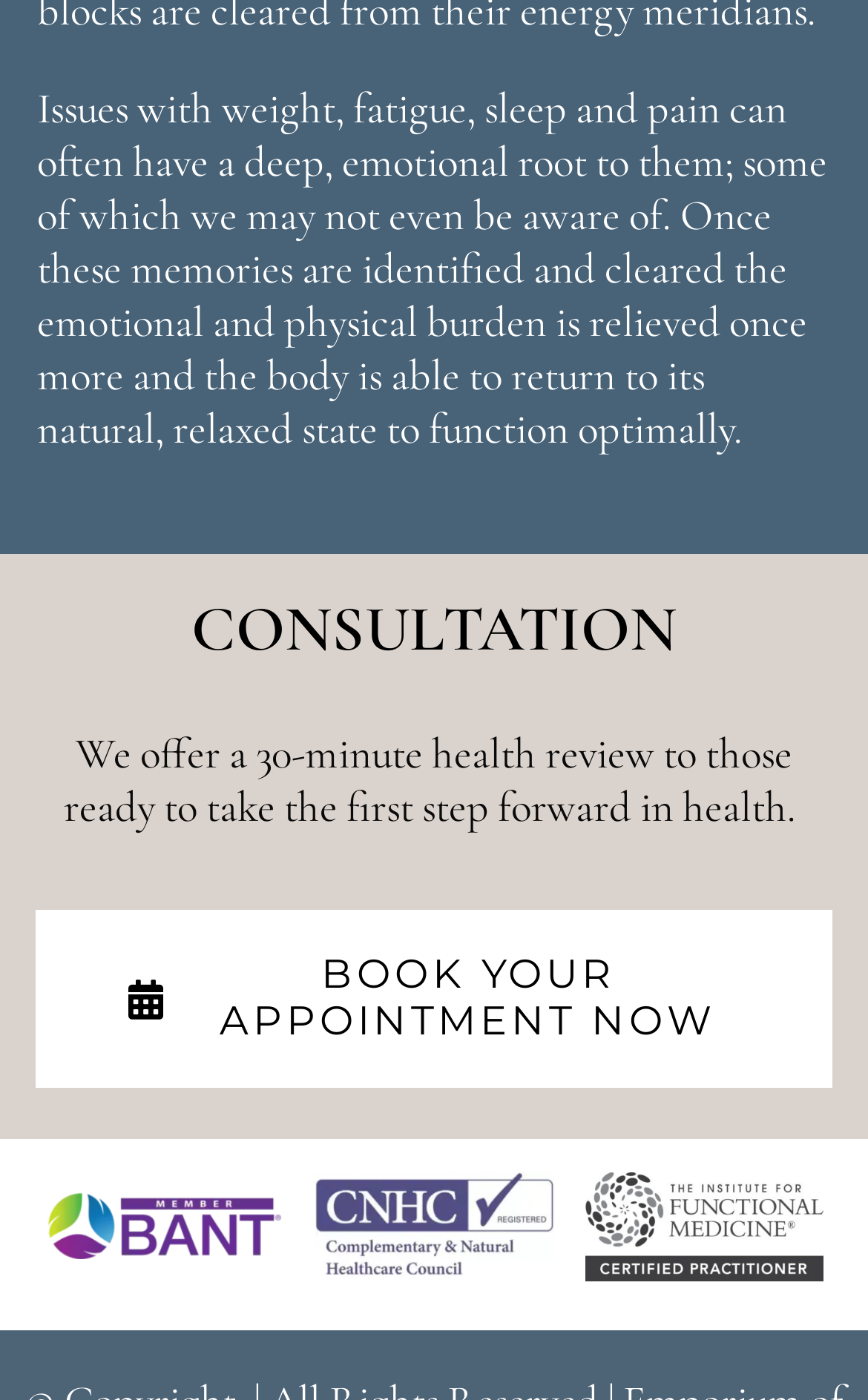Based on the description "Book Your Appointment Now", find the bounding box of the specified UI element.

[0.04, 0.649, 0.96, 0.776]